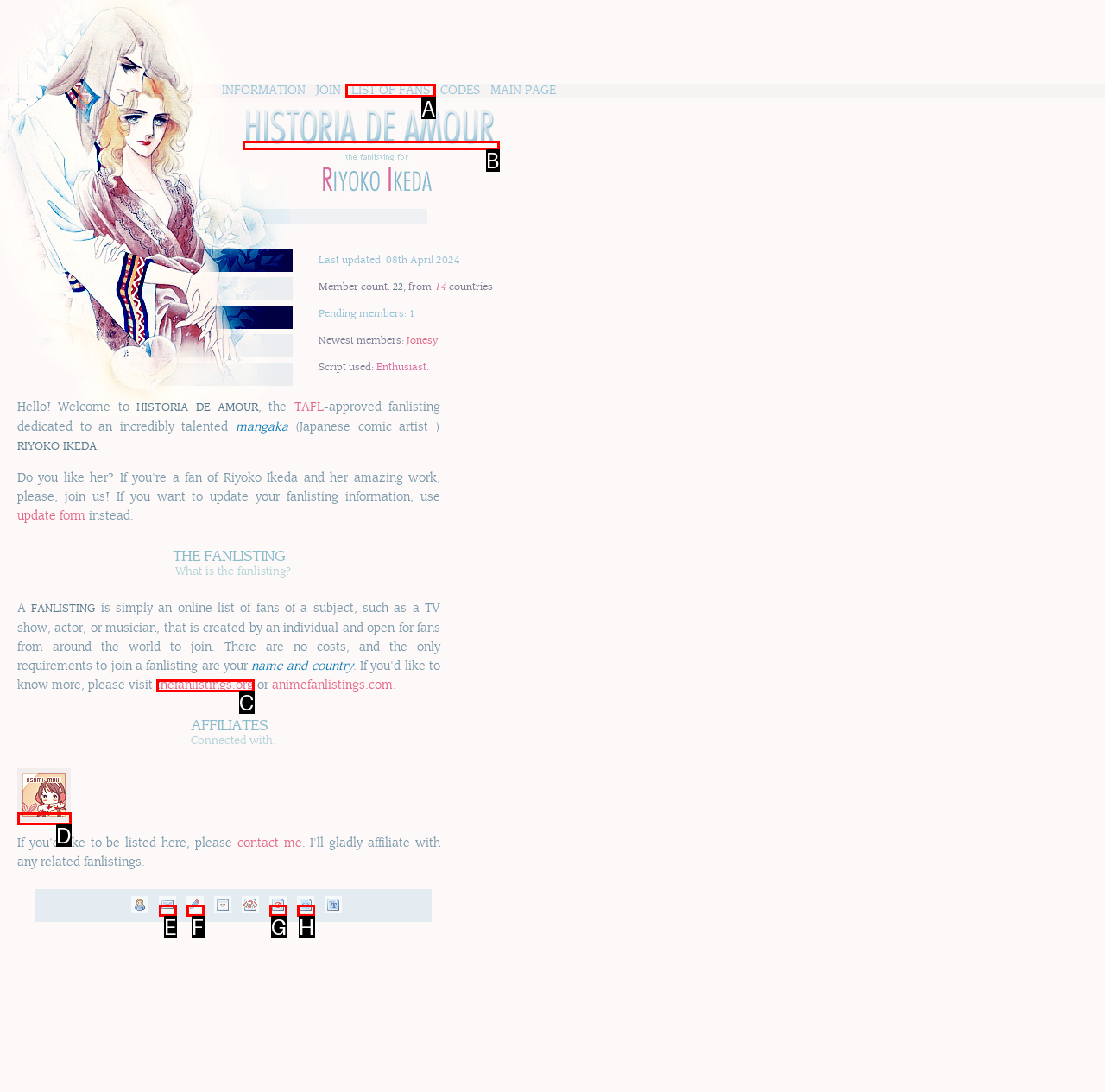Determine the letter of the element you should click to carry out the task: View the list of fans
Answer with the letter from the given choices.

A